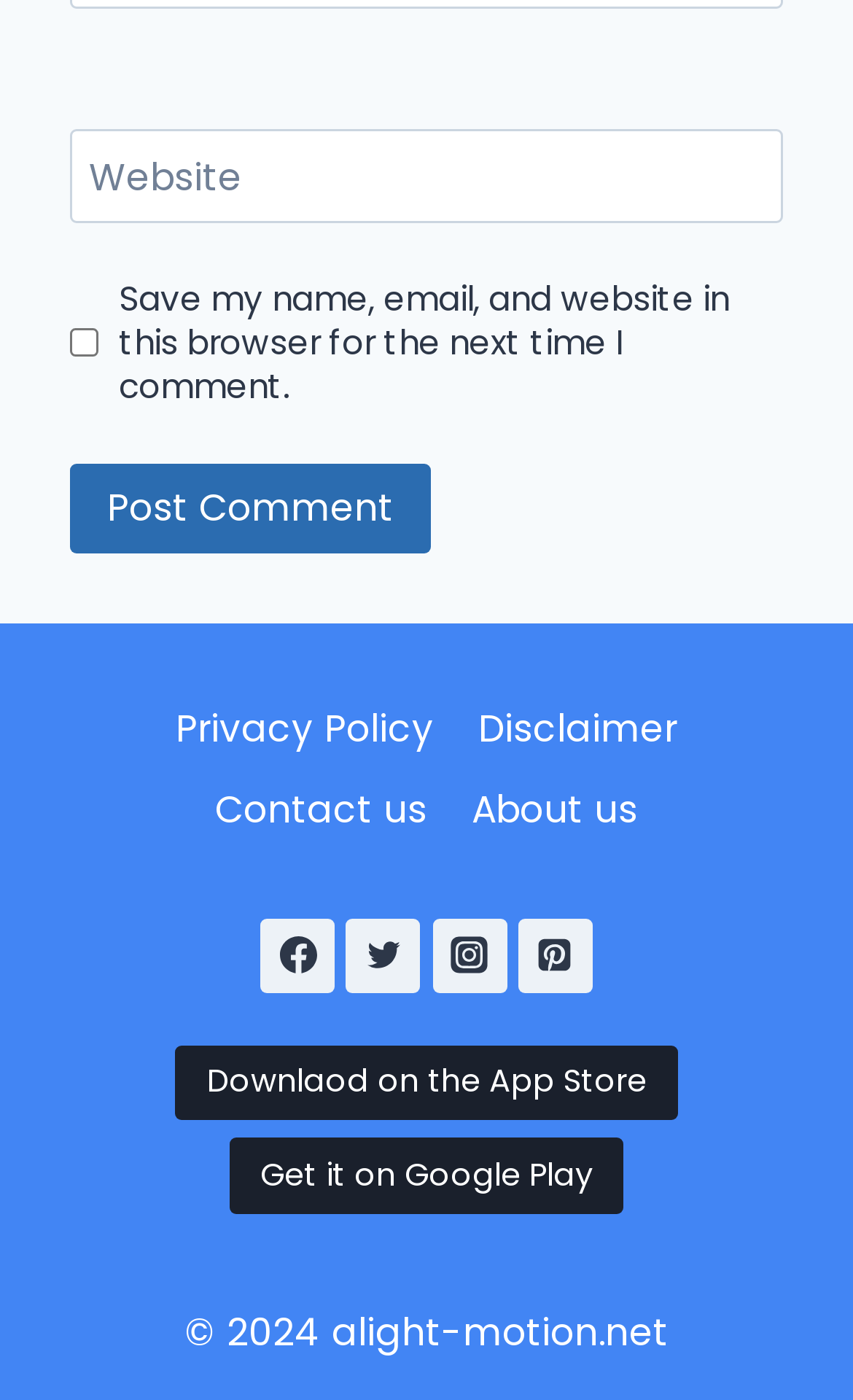Please provide a one-word or short phrase answer to the question:
What is the purpose of the checkbox?

Save comment info